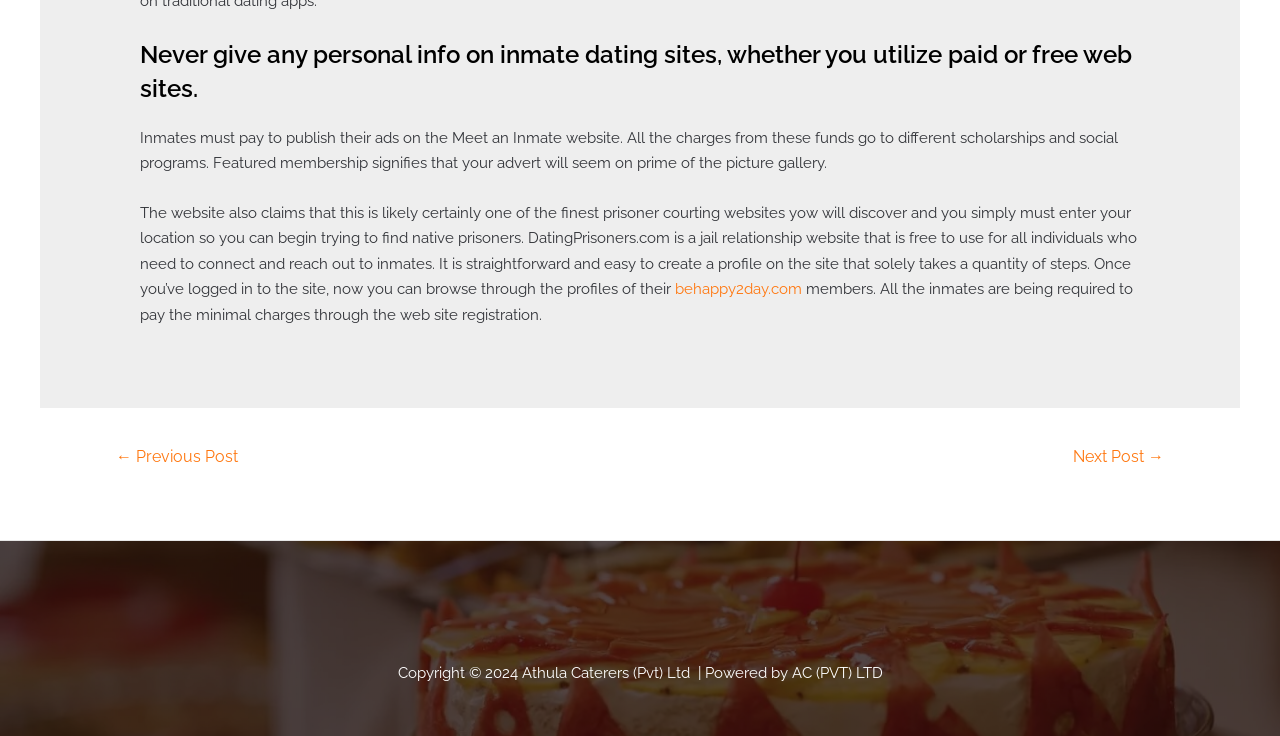What is the name of the company that powers the website?
Please use the image to provide an in-depth answer to the question.

The text at the bottom of the page mentions 'Powered by AC (PVT) LTD', which suggests that this is the company that powers the website.